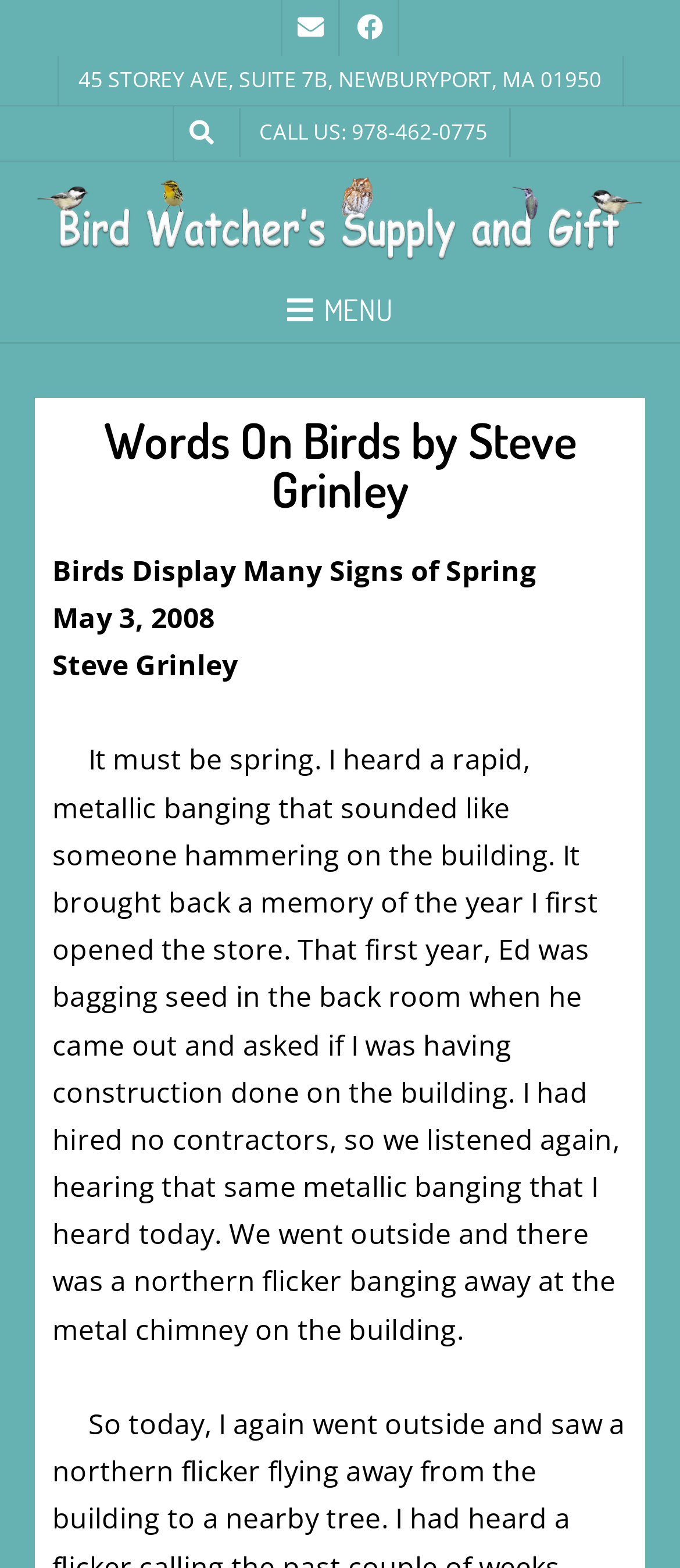Please use the details from the image to answer the following question comprehensively:
What is the phone number to call?

I found the phone number by looking at the static text element with the bounding box coordinates [0.381, 0.075, 0.717, 0.093], which contains the phone number information.